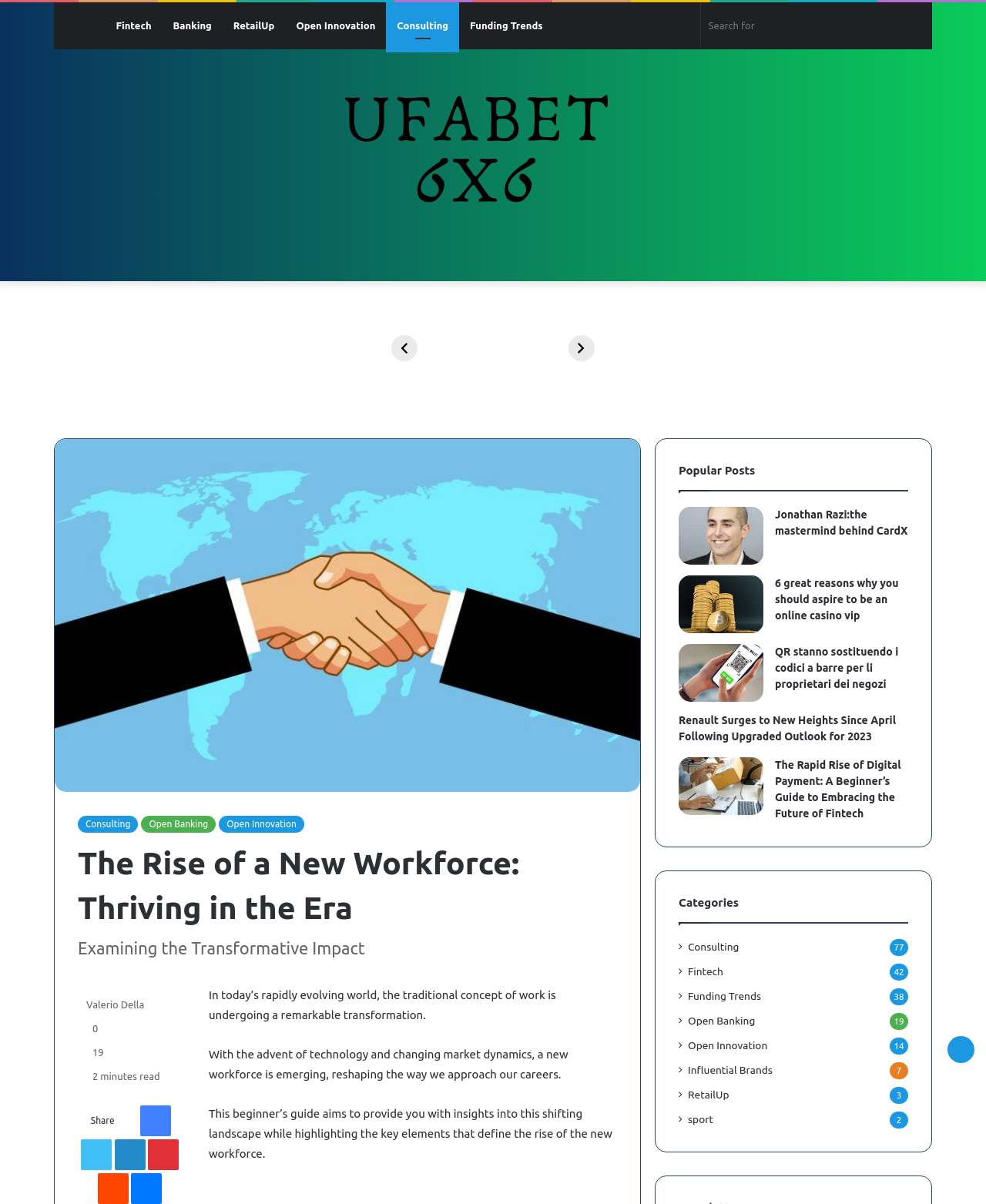What is the category of the article '6 great reasons why you should aspire to be an online casino vip'?
Respond to the question with a well-detailed and thorough answer.

The category of the article '6 great reasons why you should aspire to be an online casino vip' can be determined by looking at the categories section of the webpage, which is located on the right-hand side of the page. The article is listed under the category 'Fintech'.